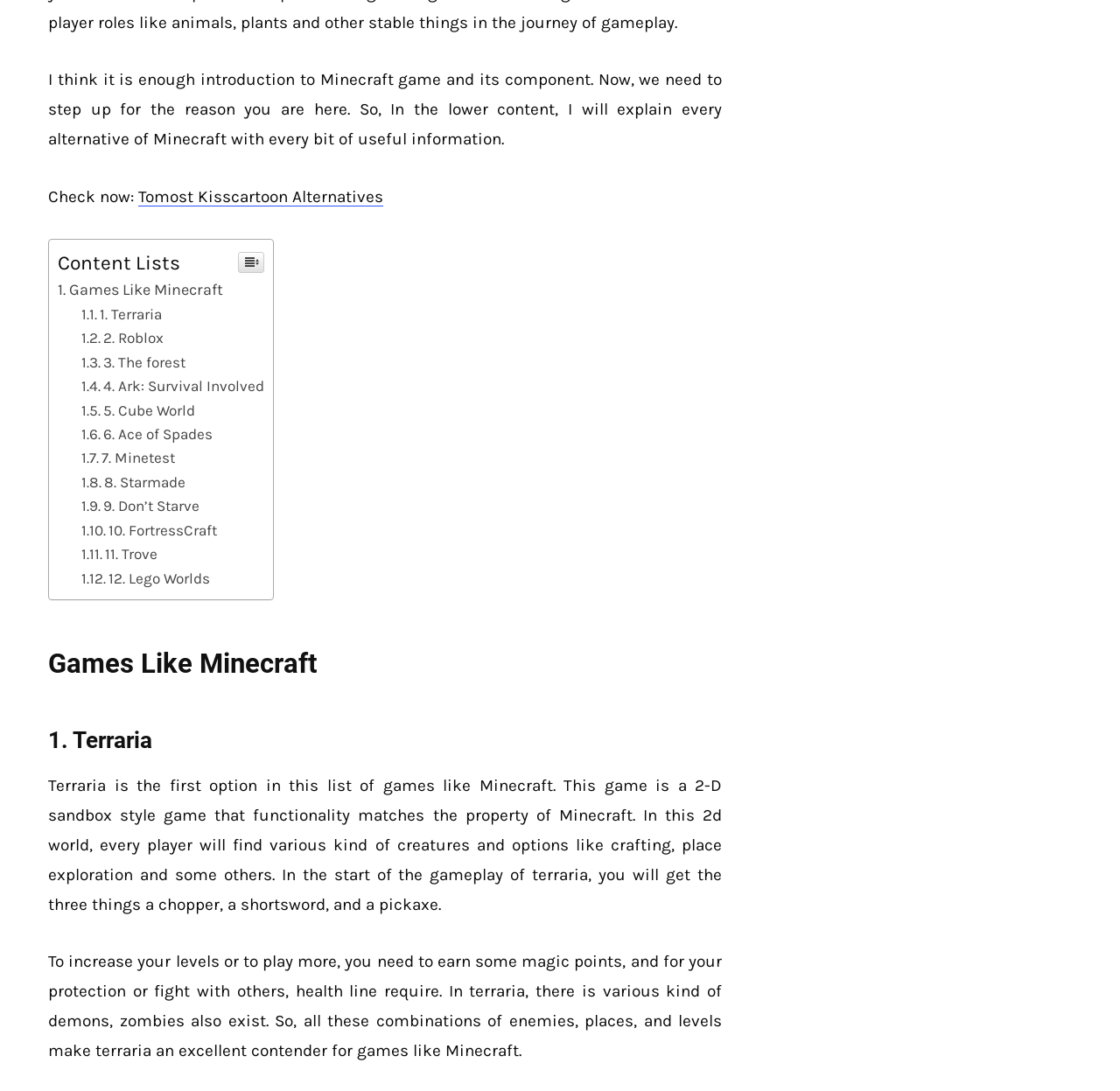What is the first game mentioned as an alternative to Minecraft?
Look at the screenshot and respond with one word or a short phrase.

Terraria